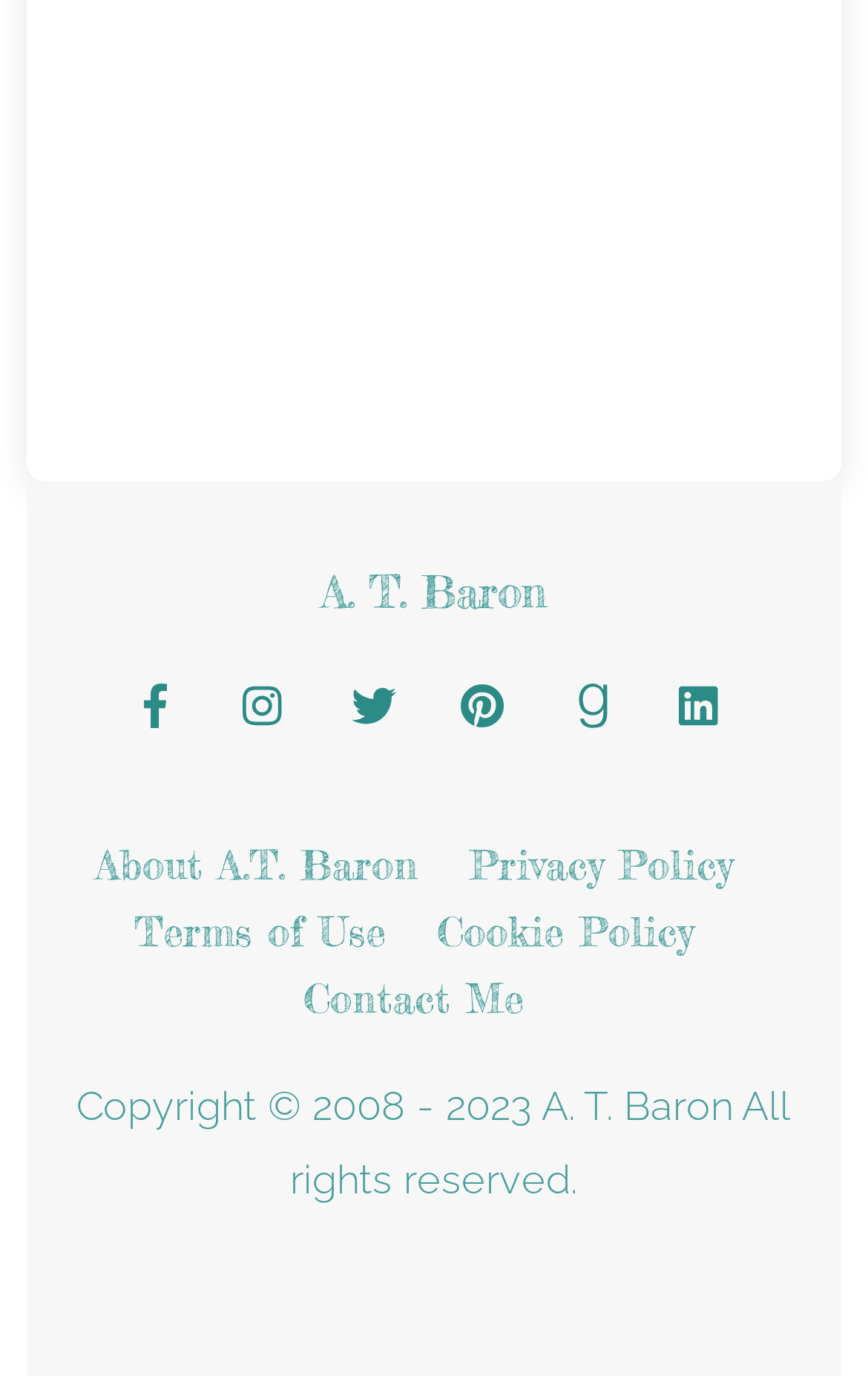Could you locate the bounding box coordinates for the section that should be clicked to accomplish this task: "Contact A. T. Baron".

[0.35, 0.706, 0.604, 0.742]